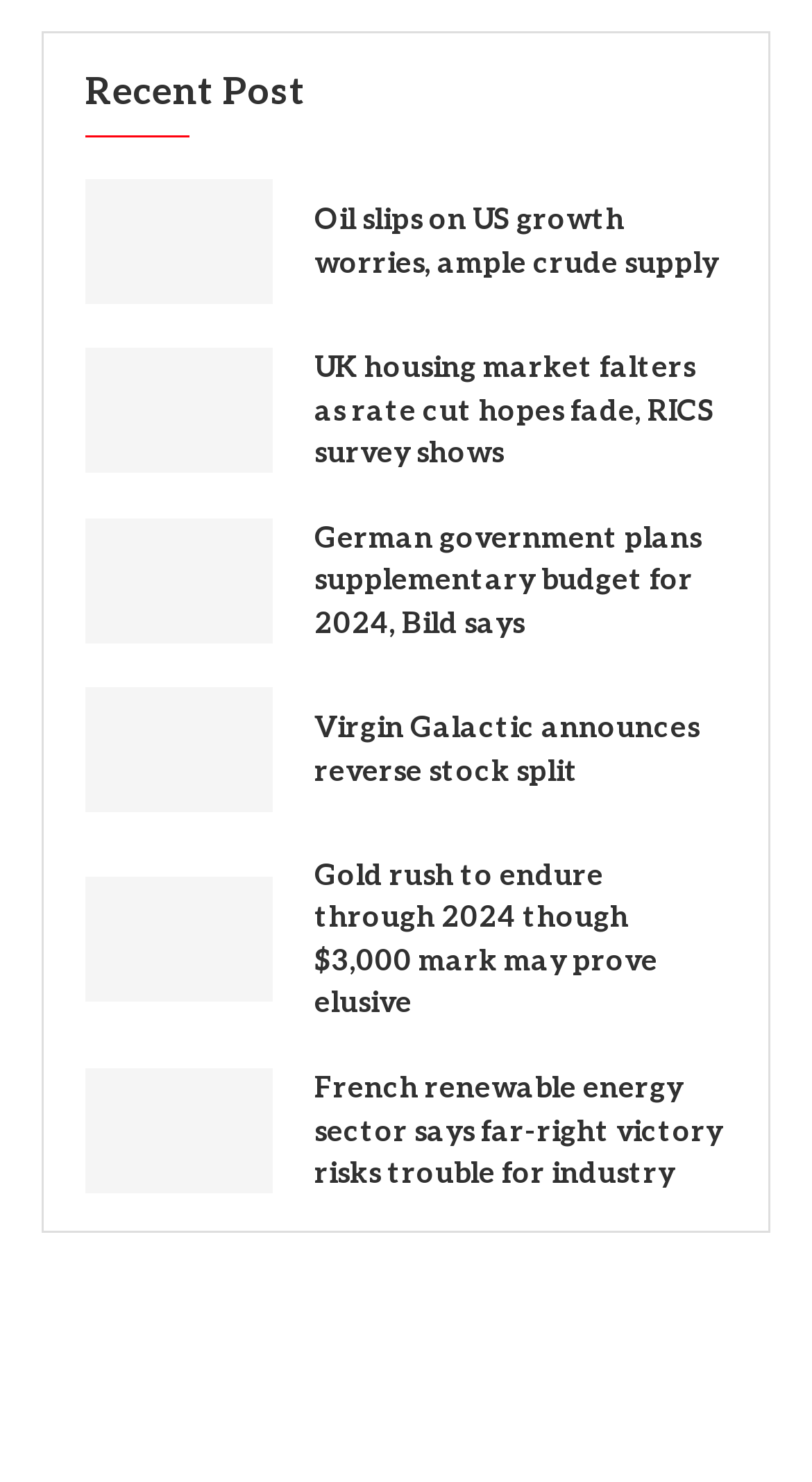Answer the question using only a single word or phrase: 
What is the topic of the third post?

German government plans